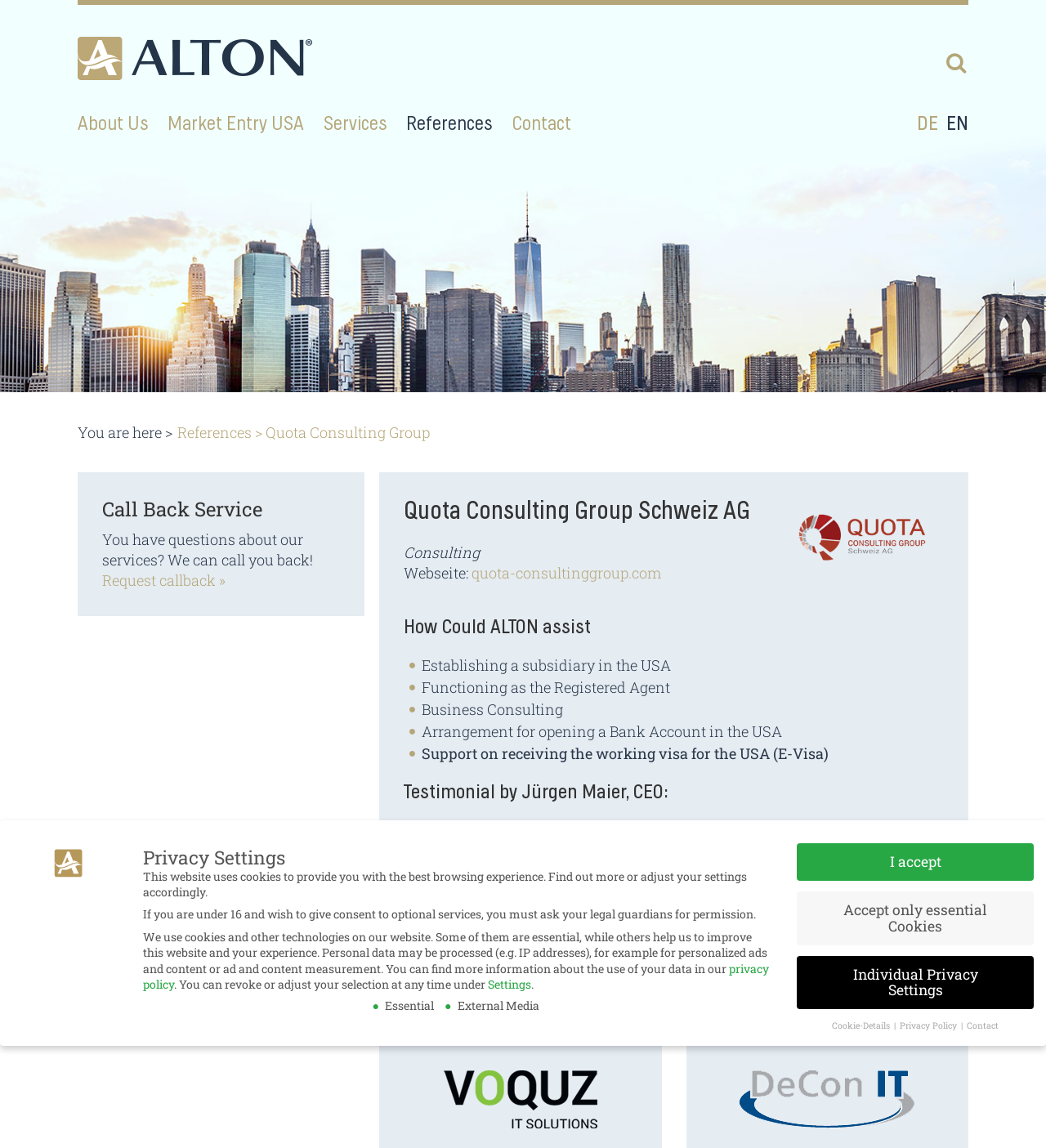Pinpoint the bounding box coordinates of the area that must be clicked to complete this instruction: "Click on the 'About Us' link".

[0.065, 0.091, 0.151, 0.125]